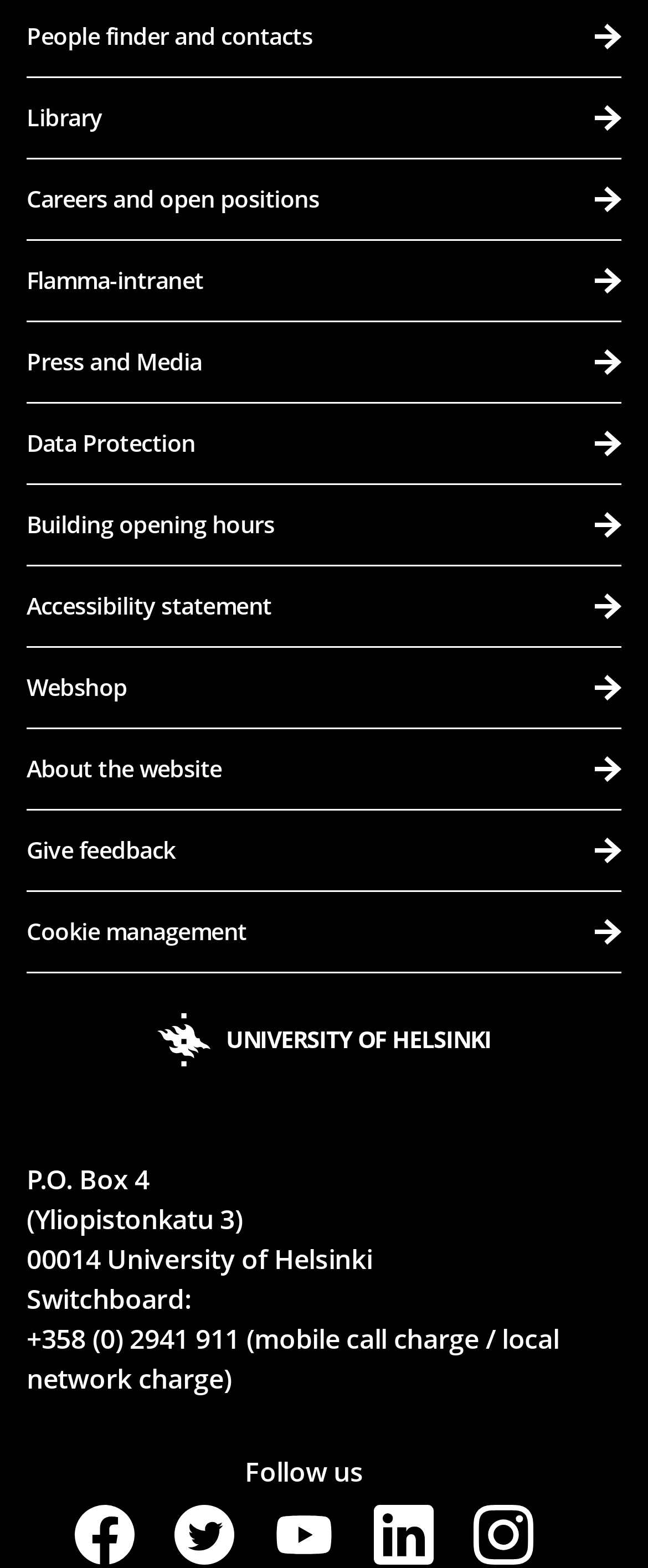Identify the bounding box coordinates of the specific part of the webpage to click to complete this instruction: "Check the building opening hours".

[0.041, 0.309, 0.959, 0.361]